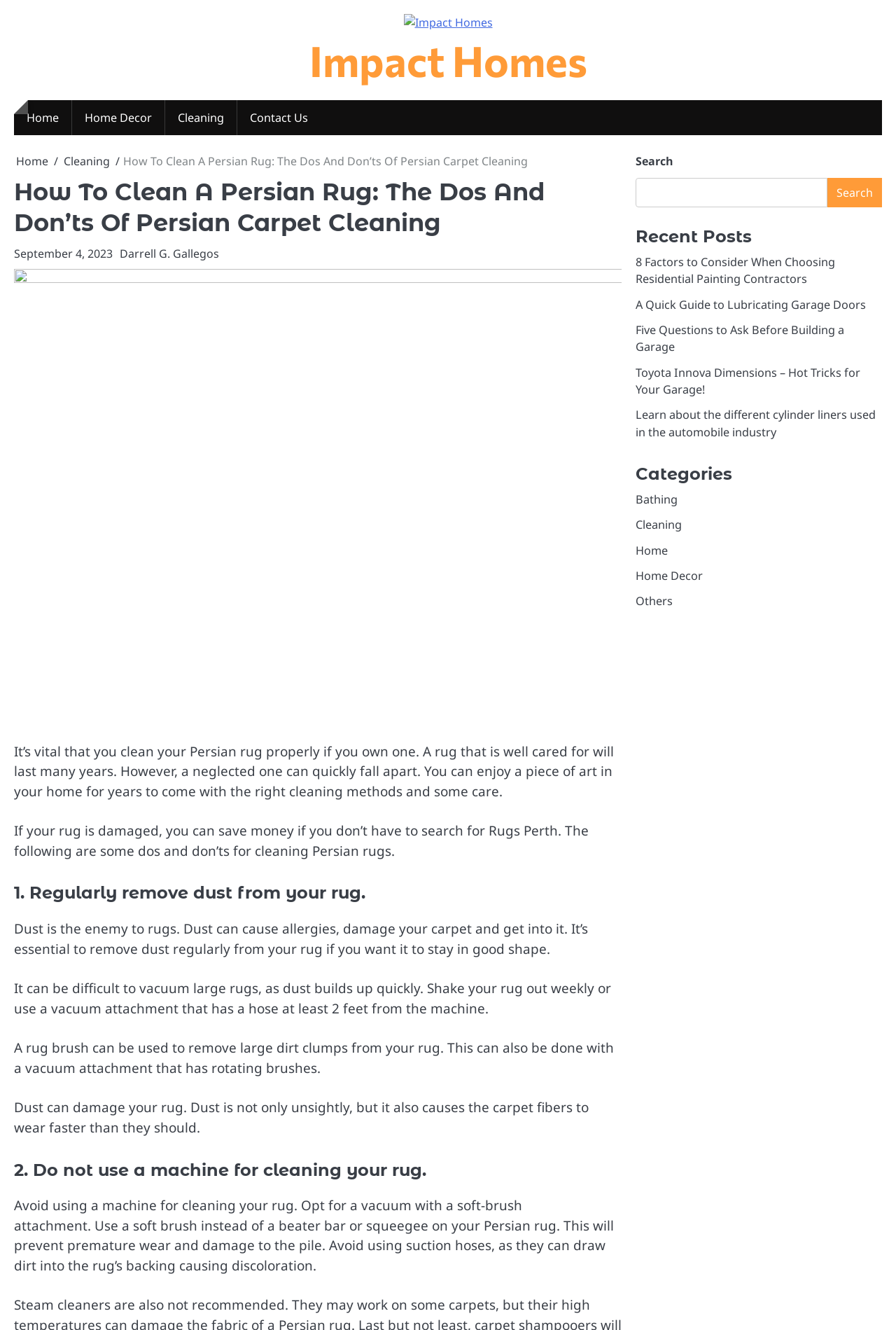Determine the bounding box coordinates of the element's region needed to click to follow the instruction: "Click on the 'Home' link". Provide these coordinates as four float numbers between 0 and 1, formatted as [left, top, right, bottom].

[0.016, 0.075, 0.08, 0.102]